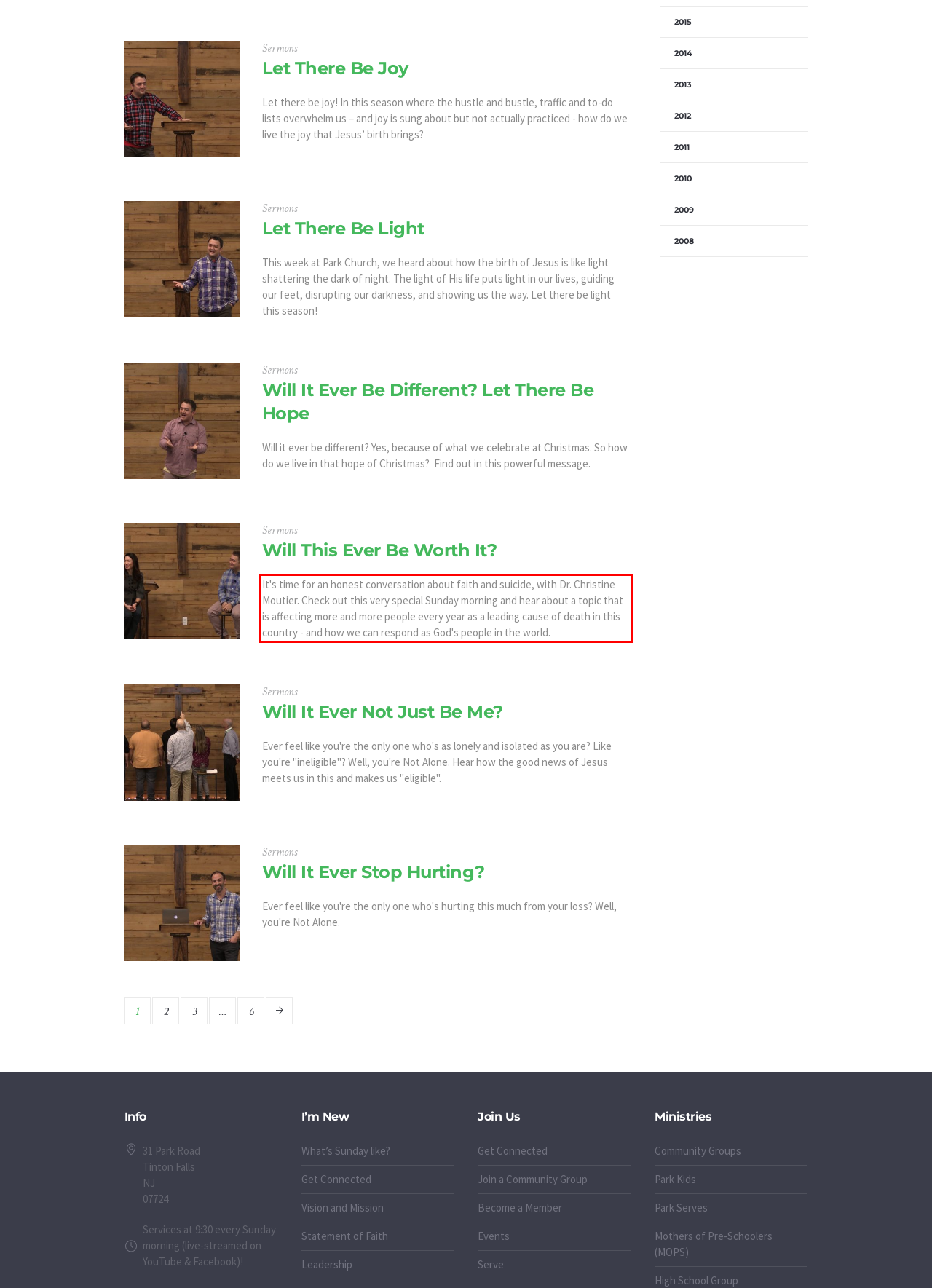Look at the screenshot of the webpage, locate the red rectangle bounding box, and generate the text content that it contains.

It's time for an honest conversation about faith and suicide, with Dr. Christine Moutier. Check out this very special Sunday morning and hear about a topic that is affecting more and more people every year as a leading cause of death in this country - and how we can respond as God's people in the world.